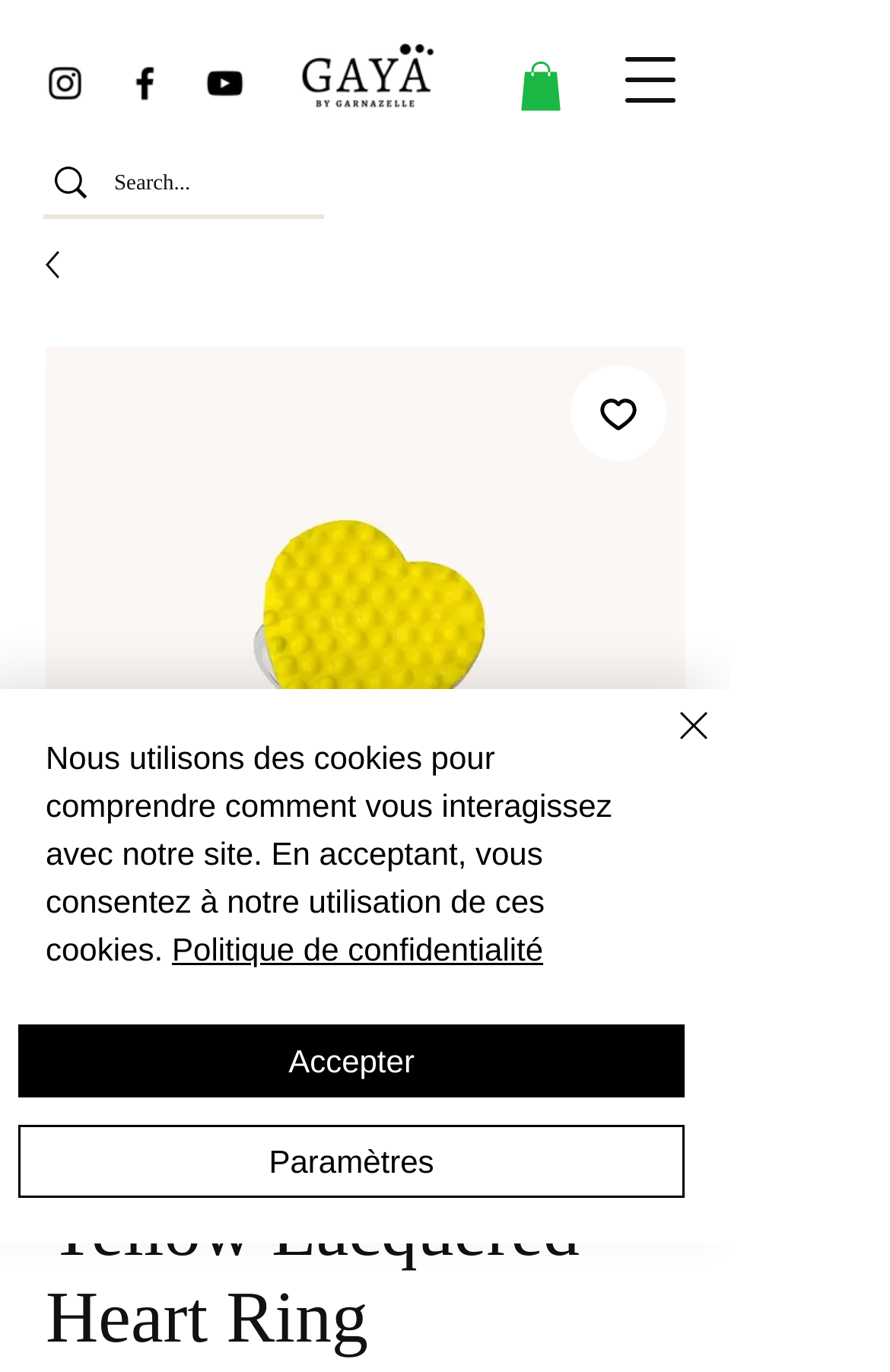Is the search bar located at the top of the page?
Please look at the screenshot and answer using one word or phrase.

No